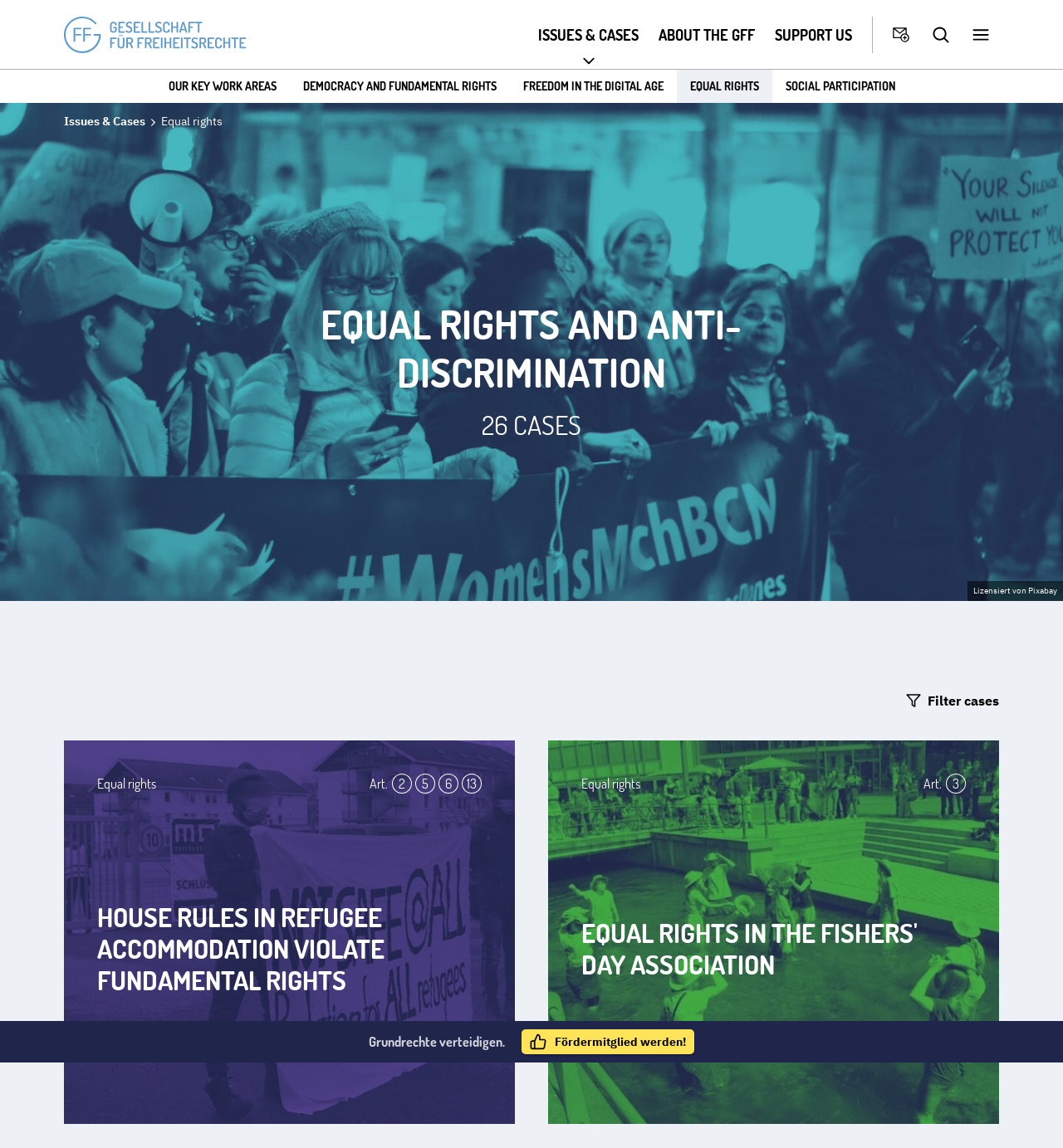Identify the bounding box coordinates for the UI element described as: "Freedom in the digital age".

[0.479, 0.061, 0.636, 0.09]